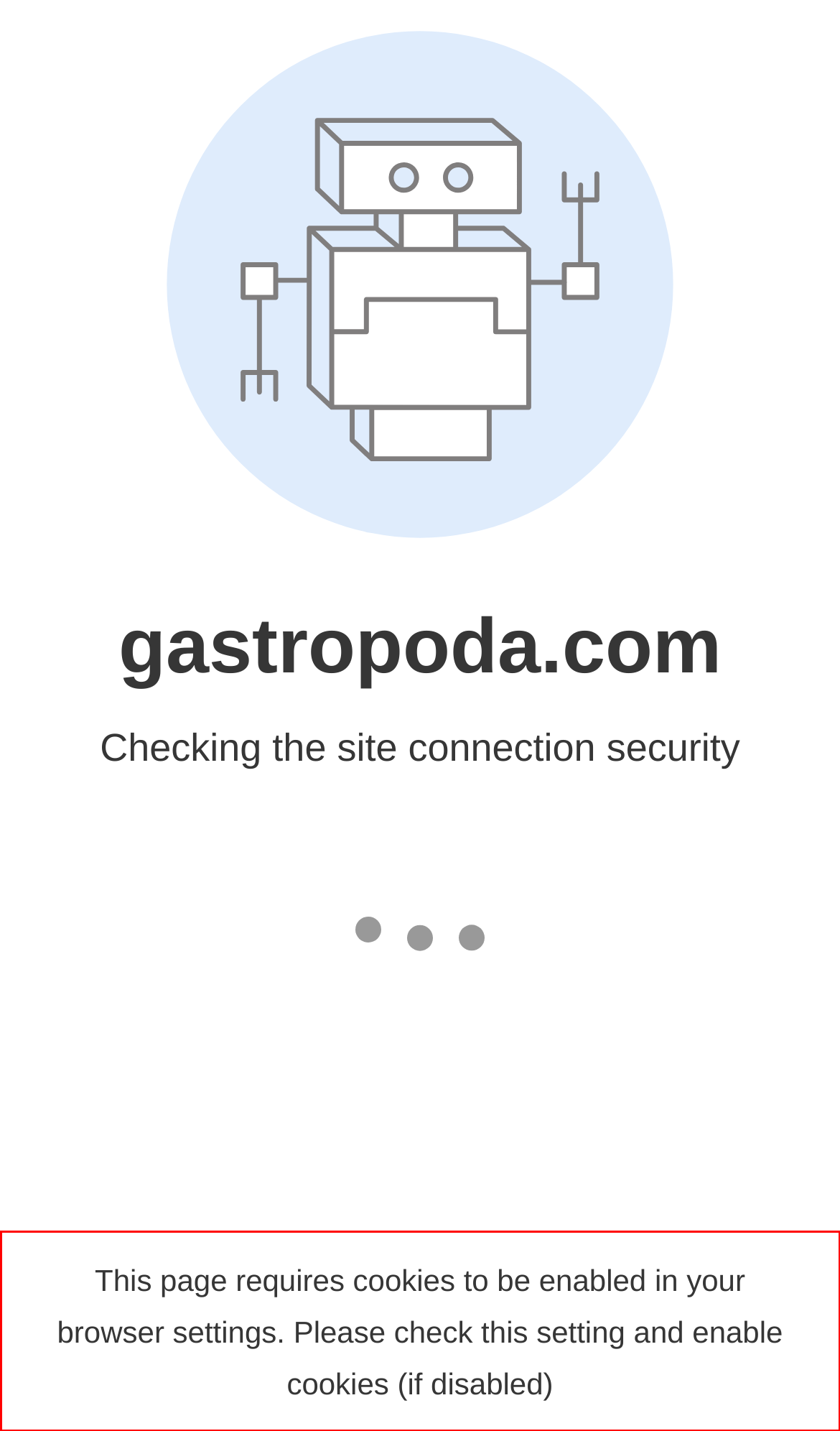Using the provided screenshot of a webpage, recognize and generate the text found within the red rectangle bounding box.

This page requires cookies to be enabled in your browser settings. Please check this setting and enable cookies (if disabled)